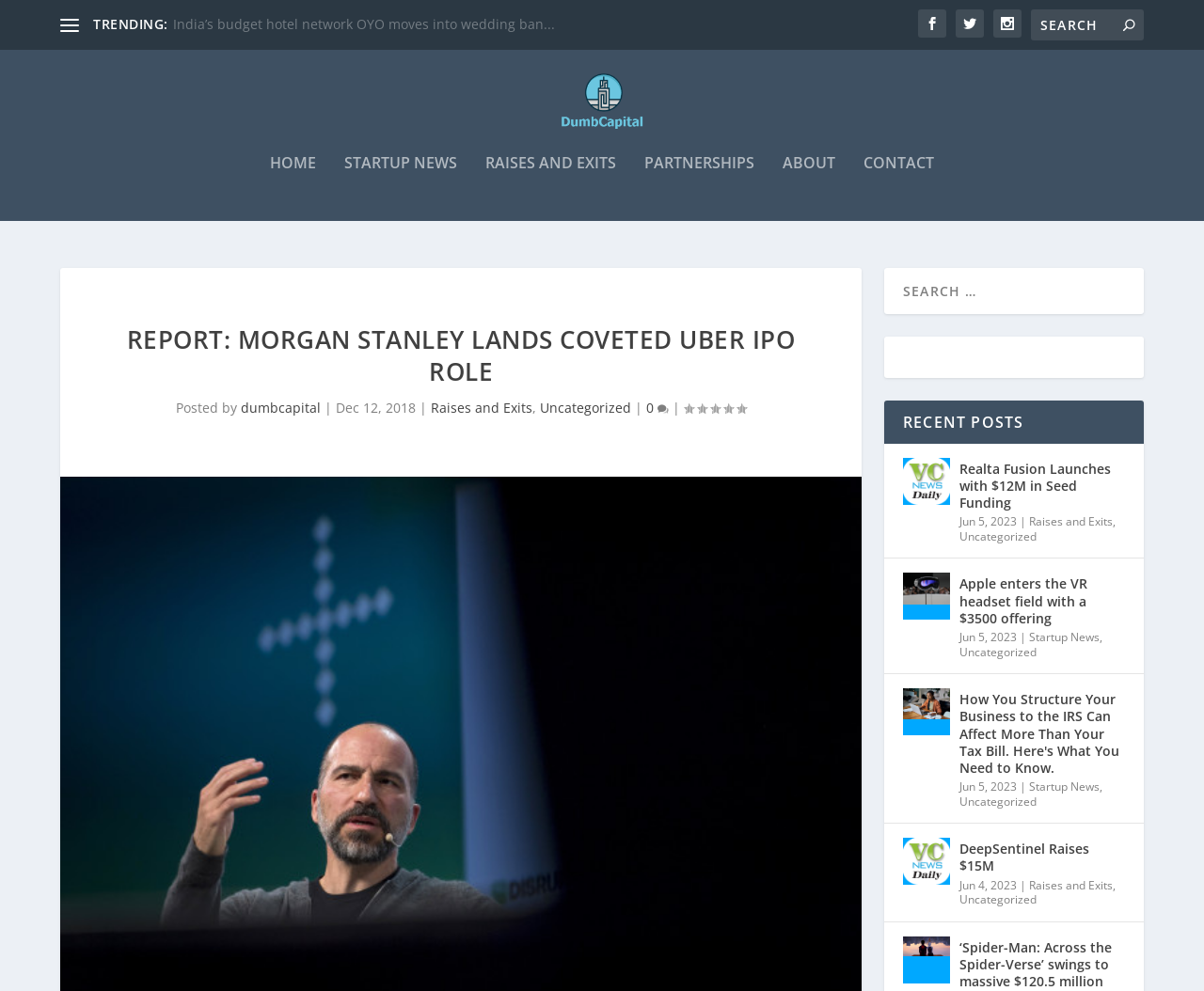How many recent posts are displayed on the webpage?
From the details in the image, provide a complete and detailed answer to the question.

I counted the number of recent posts by looking at the section titled 'RECENT POSTS' and counting the number of links and images below it, which is 4.